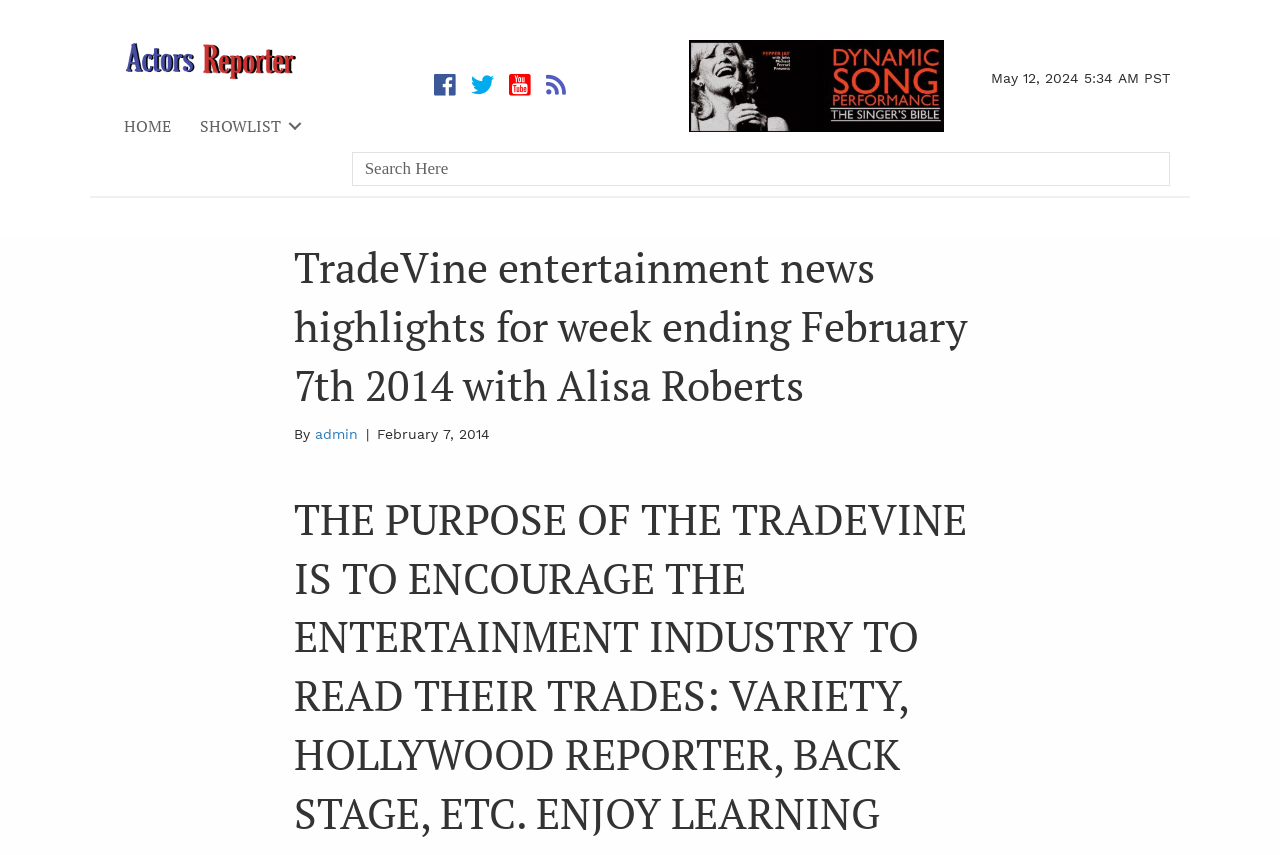What is the date of the news highlights?
Based on the screenshot, respond with a single word or phrase.

February 7, 2014